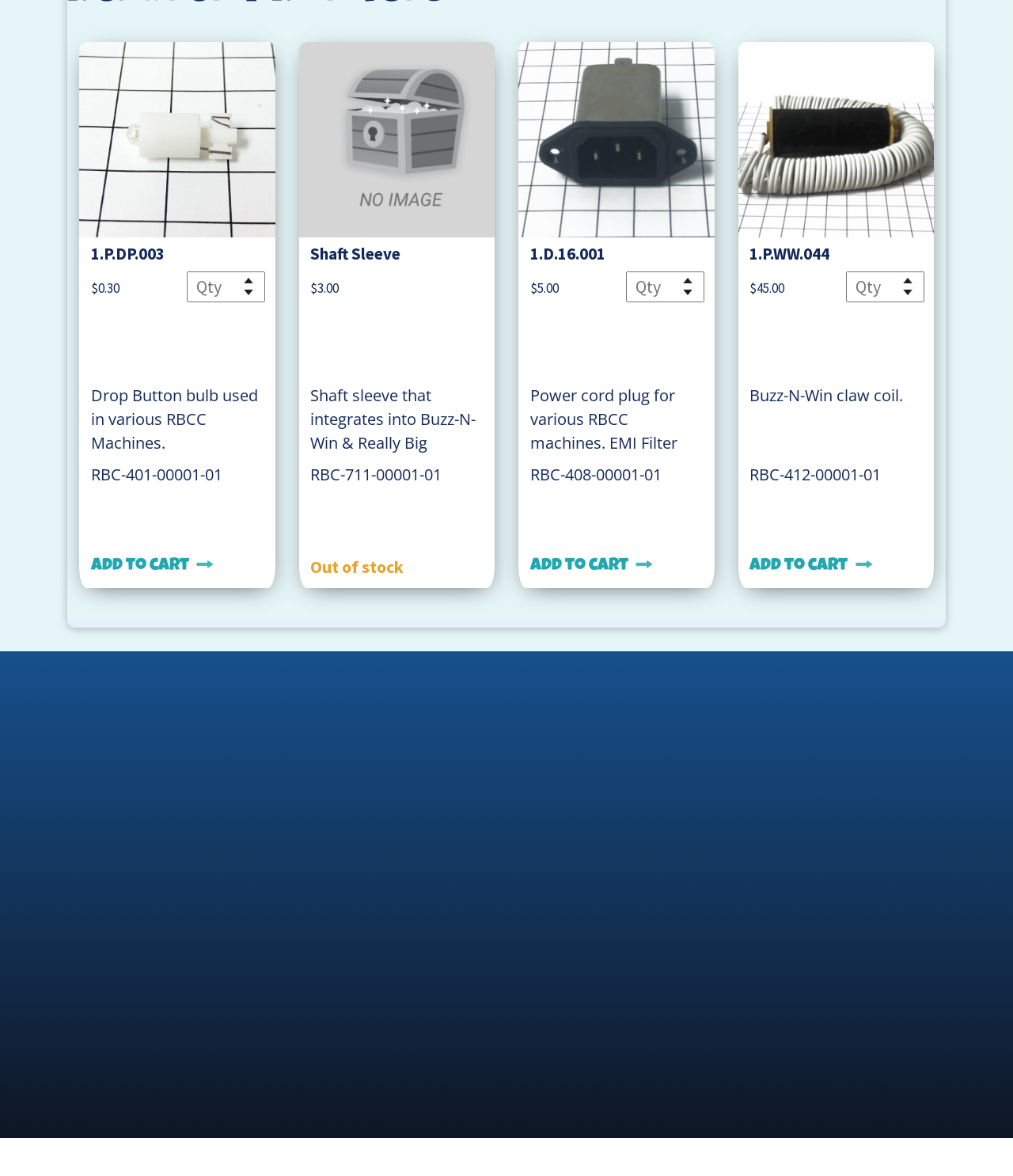Analyze the image and give a detailed response to the question:
What is the phone number to contact the company?

The phone number to contact the company can be found in the link element with the text '(844) 802-7263'. This is the phone number provided for contacting the company.